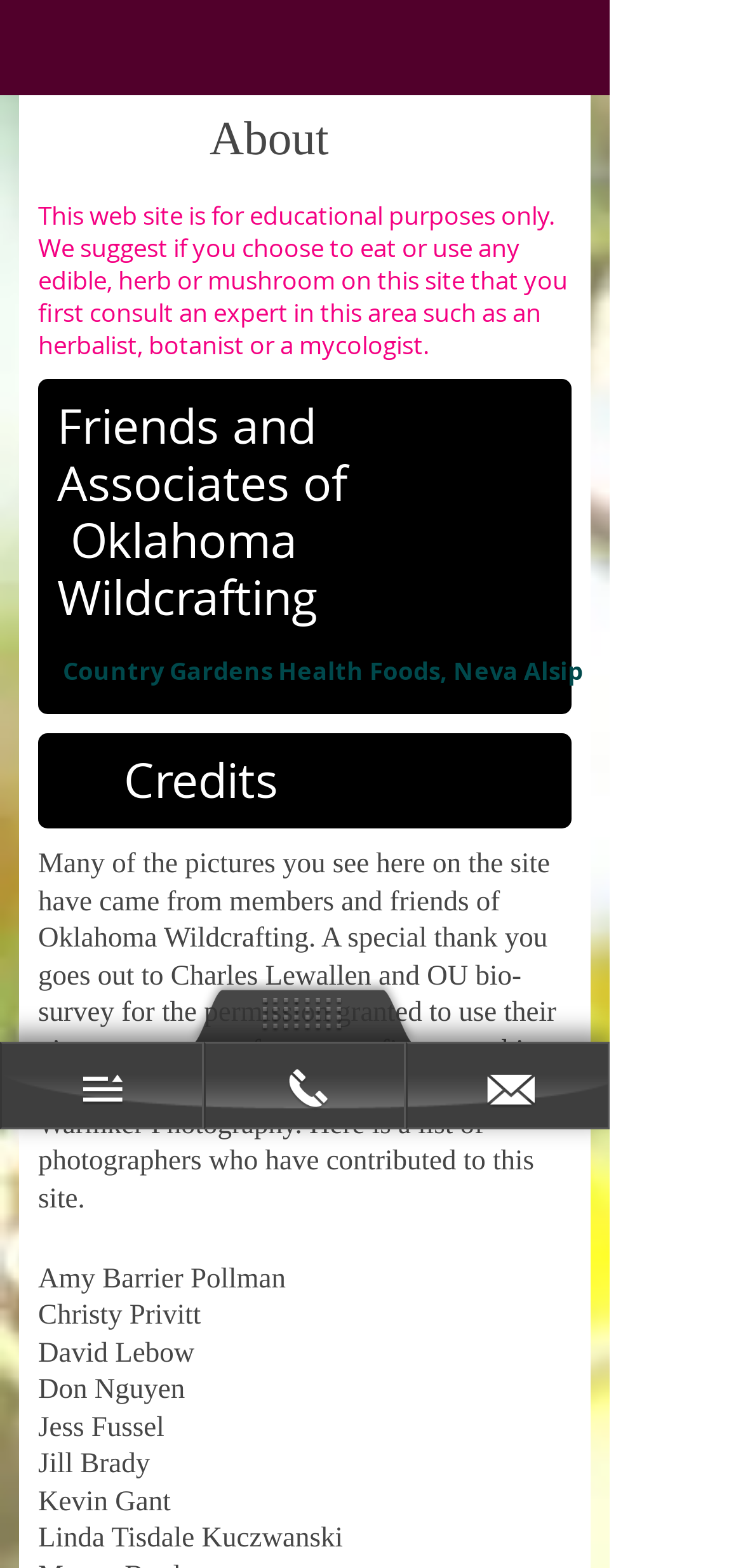Who granted permission for the use of pictures on this site?
With the help of the image, please provide a detailed response to the question.

According to the static text 'A special thank you goes out to Charles Lewallen and OU bio-survey for the permission granted to use their pictures years ago for non profit use on this site.', Charles Lewallen and OU bio-survey granted permission for the use of pictures on this site.